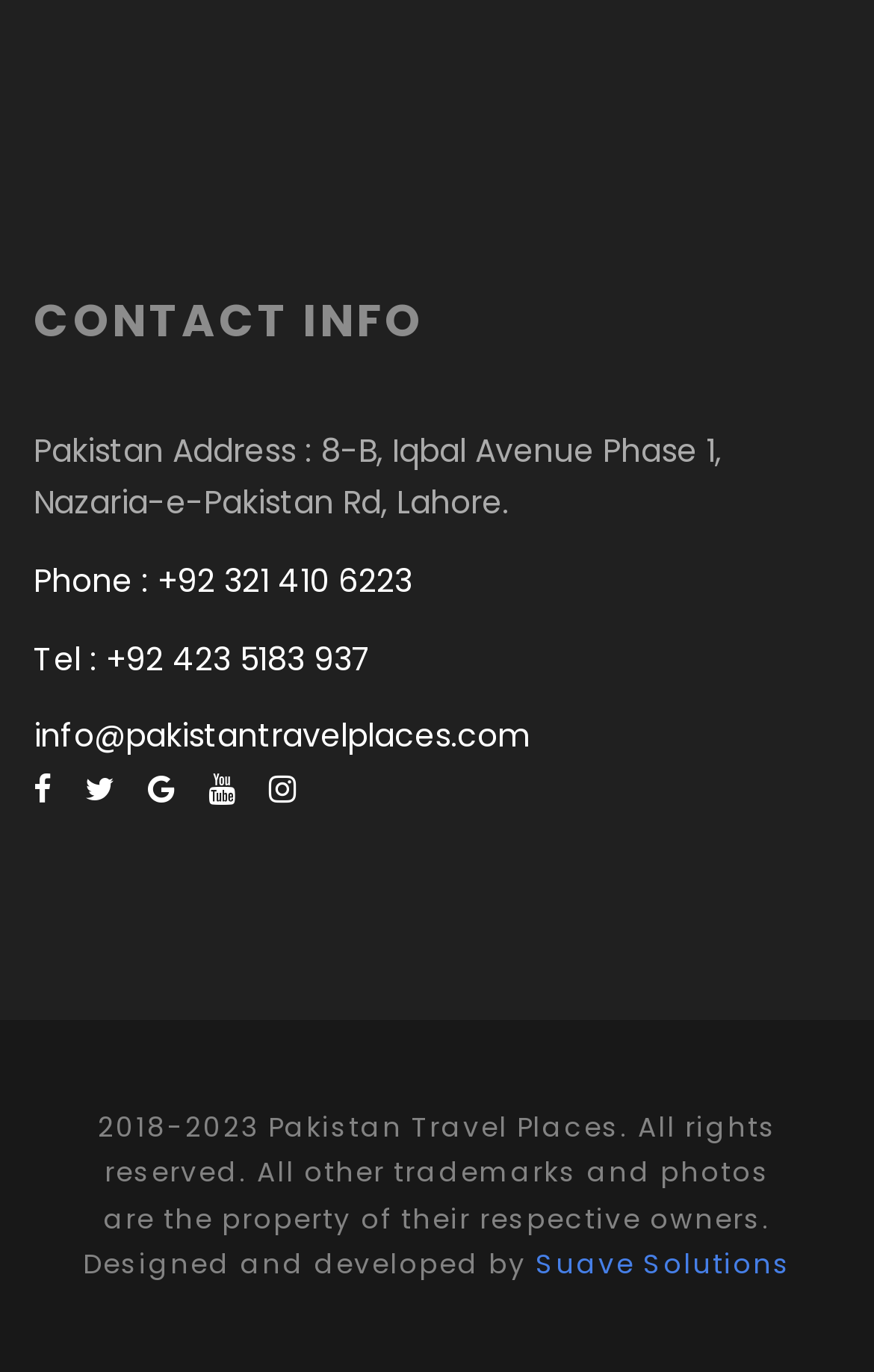Please indicate the bounding box coordinates of the element's region to be clicked to achieve the instruction: "Click the phone number link". Provide the coordinates as four float numbers between 0 and 1, i.e., [left, top, right, bottom].

[0.038, 0.407, 0.472, 0.44]